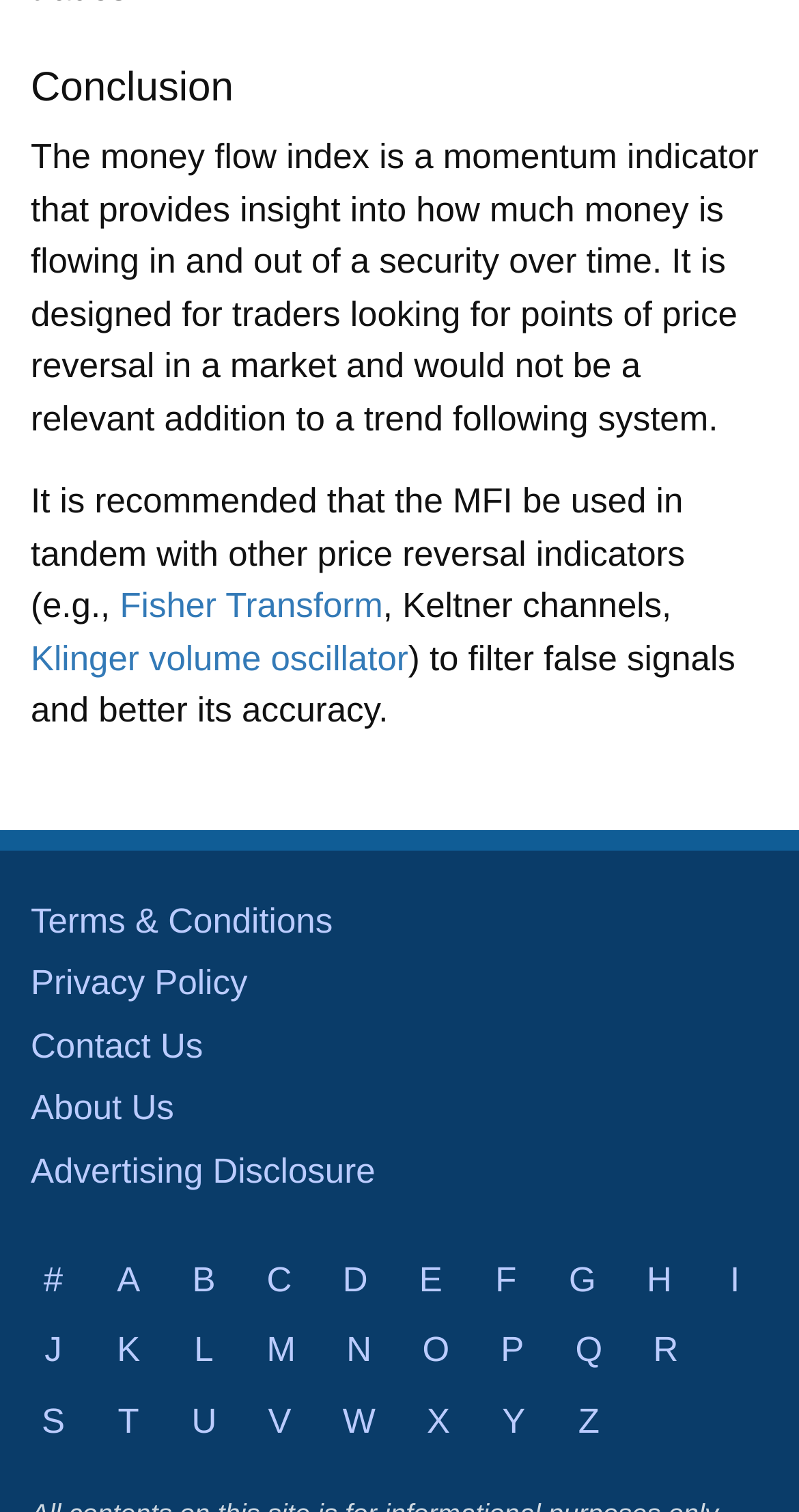Please specify the coordinates of the bounding box for the element that should be clicked to carry out this instruction: "Contact Us". The coordinates must be four float numbers between 0 and 1, formatted as [left, top, right, bottom].

[0.038, 0.679, 0.254, 0.705]